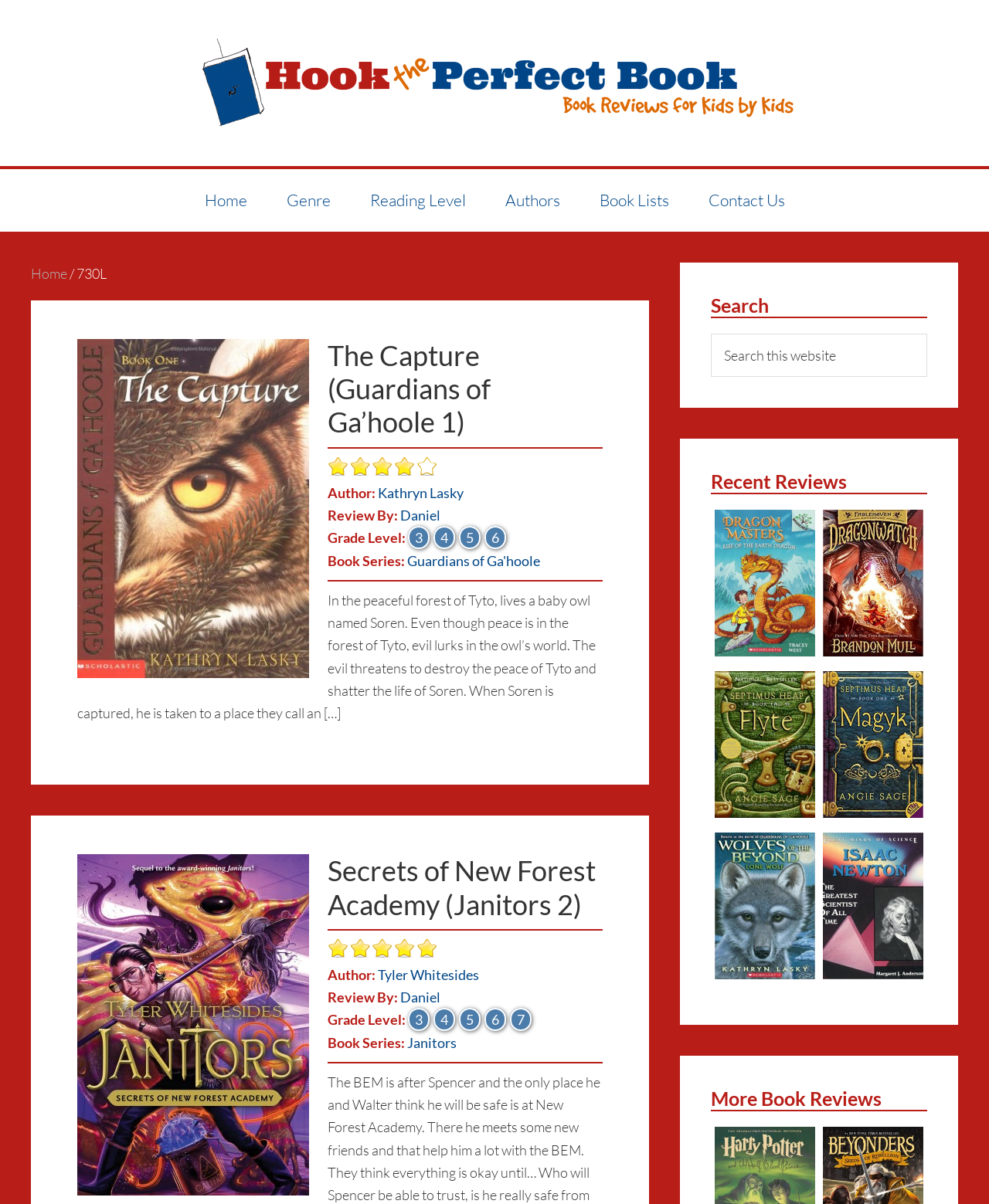What is the name of the author of the book 'Secrets of New Forest Academy'?
Please provide a single word or phrase as your answer based on the image.

Tyler Whitesides